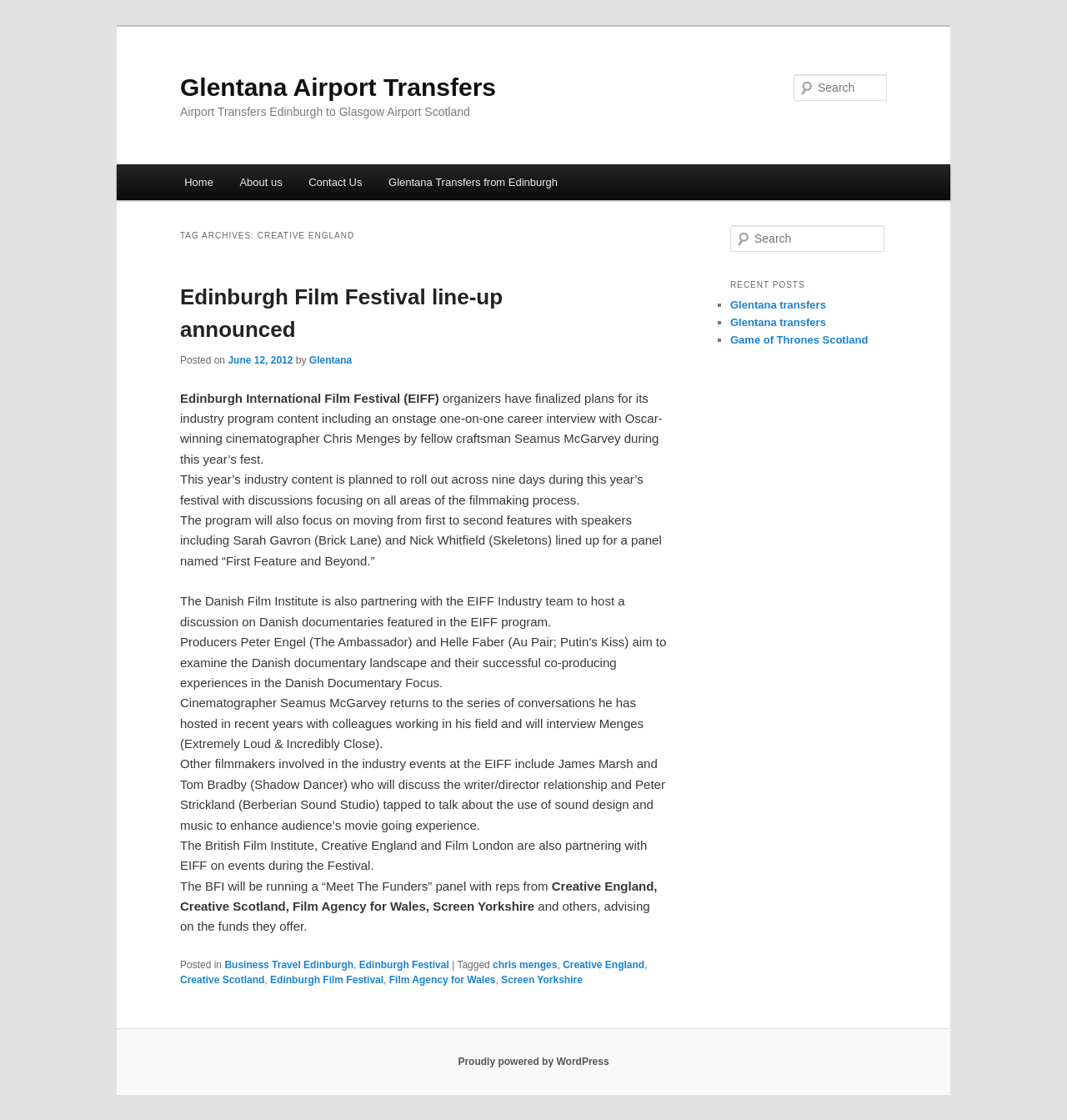Please identify the primary heading on the webpage and return its text.

Glentana Airport Transfers